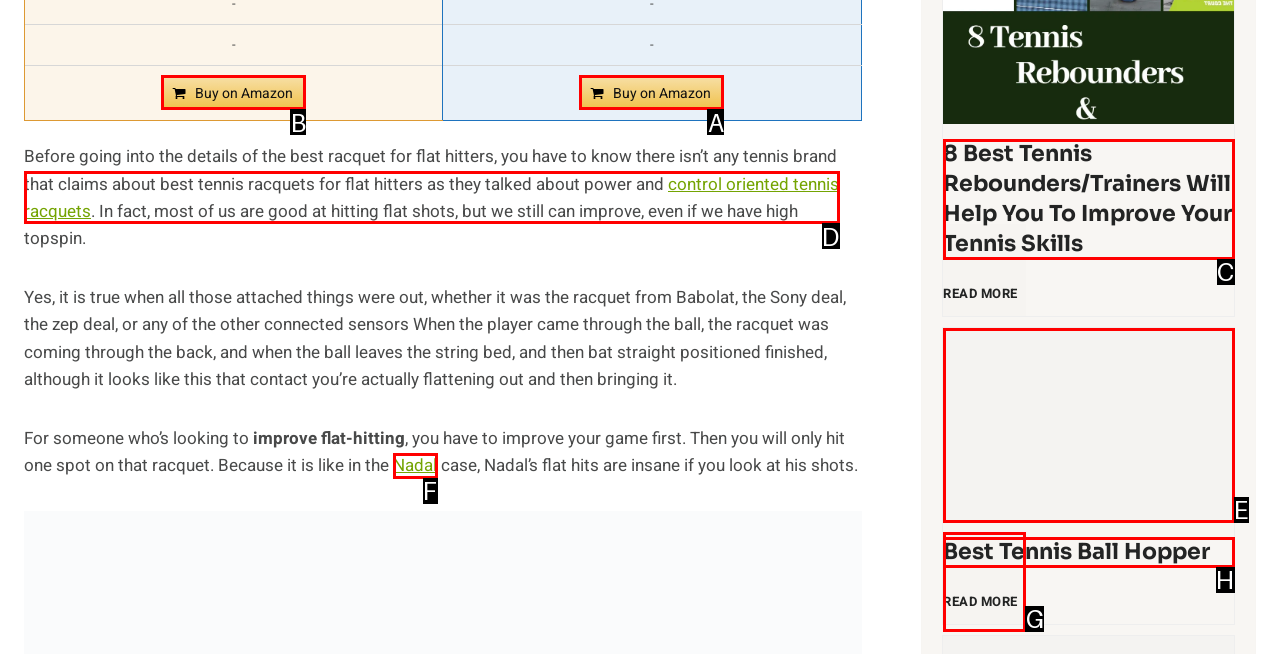Specify the letter of the UI element that should be clicked to achieve the following: Click on 'Buy on Amazon'
Provide the corresponding letter from the choices given.

B